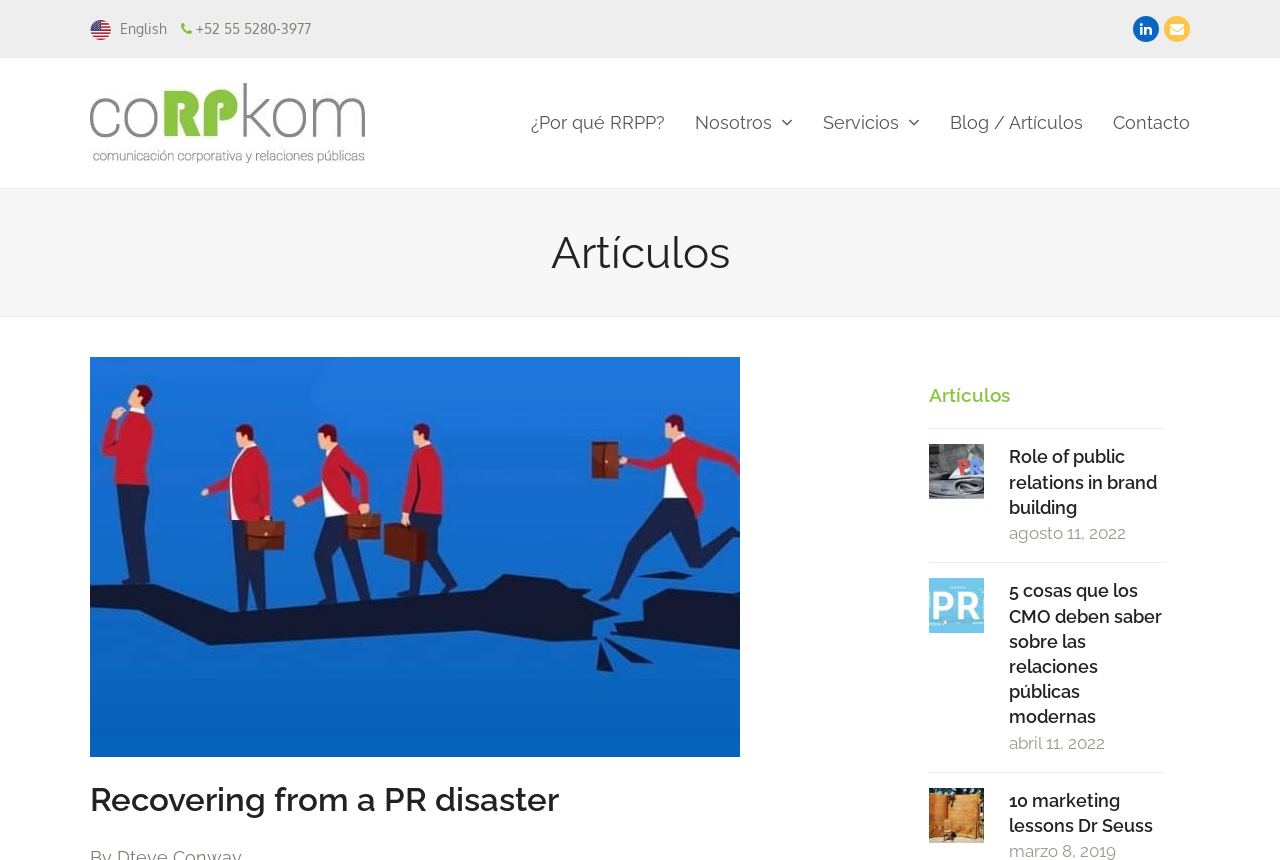Offer a detailed account of what is visible on the webpage.

The webpage appears to be a corporate website, specifically for Corpkom, a public relations company. At the top left corner, there is a language selection option with a flag icon for "Español" and a link to switch to "English". Next to it, the company's phone number "+52 55 5280-3977" is displayed. 

On the top right corner, there are links to the company's LinkedIn profile and email address. Below the language selection option, there is a table layout with a link to the company's homepage, accompanied by a logo image of Corpkom.

The main menu navigation is located in the middle of the page, with five links: "¿Por qué RRPP?", "Nosotros", "Servicios", "Blog / Artículos", and "Contacto". 

Below the main menu, there is a header section with a title "Recovering from a PR disaster", which is likely the title of a blog post or article. Underneath, there are two article links: "Role of public relations in brand building agosto 11, 2022" and "5 cosas que los CMO deben saber sobre las relaciones públicas modernas abril 11, 2022".